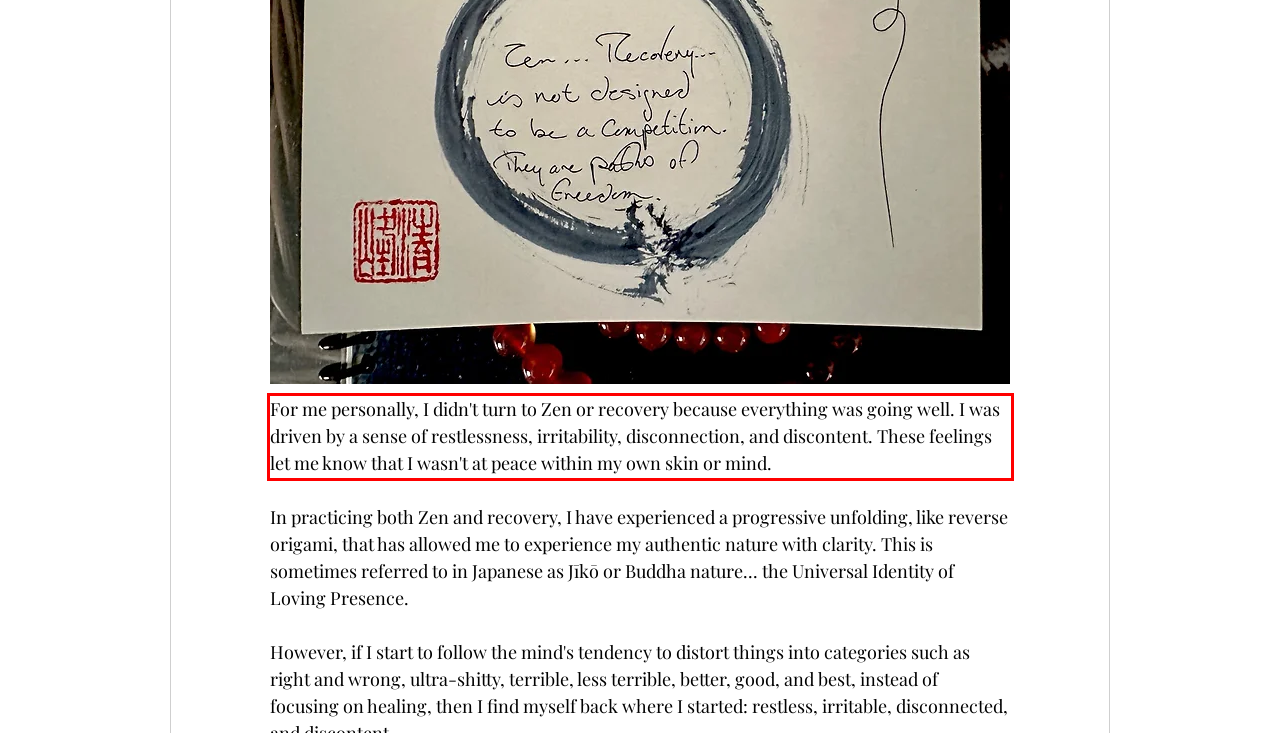Please perform OCR on the text content within the red bounding box that is highlighted in the provided webpage screenshot.

For me personally, I didn't turn to Zen or recovery because everything was going well. I was driven by a sense of restlessness, irritability, disconnection, and discontent. These feelings let me know that I wasn't at peace within my own skin or mind.